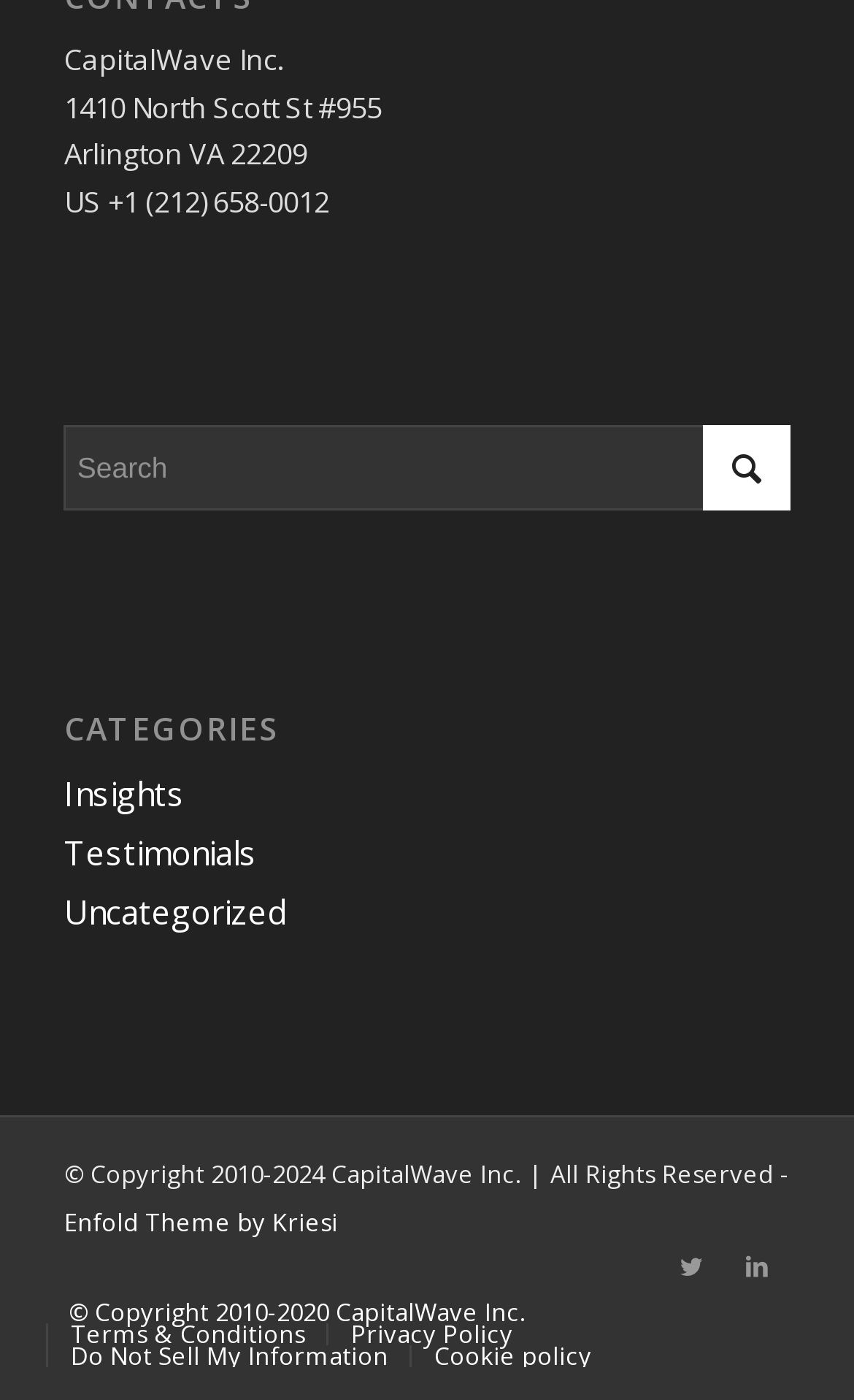Identify the bounding box coordinates of the area you need to click to perform the following instruction: "Click on Insights".

[0.075, 0.551, 0.216, 0.582]